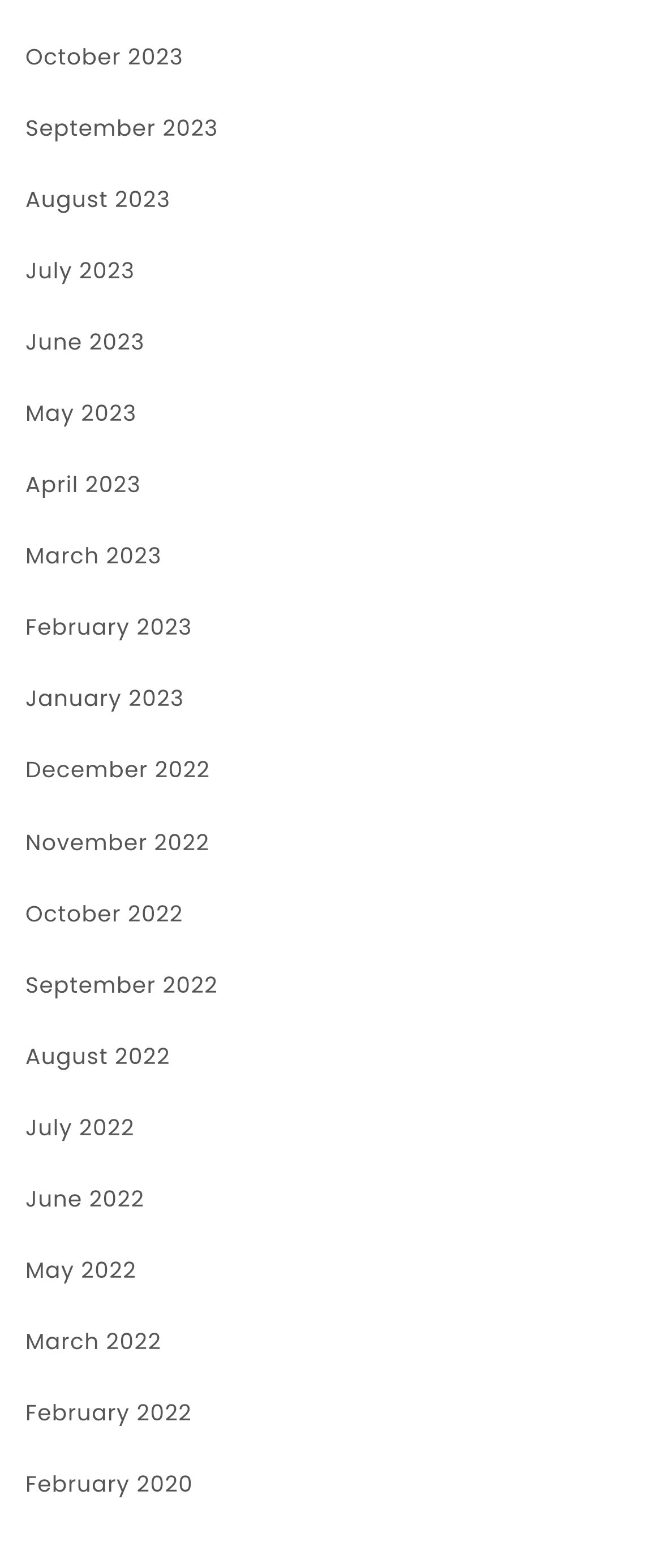Please give a succinct answer using a single word or phrase:
What is the latest month listed?

November 2023